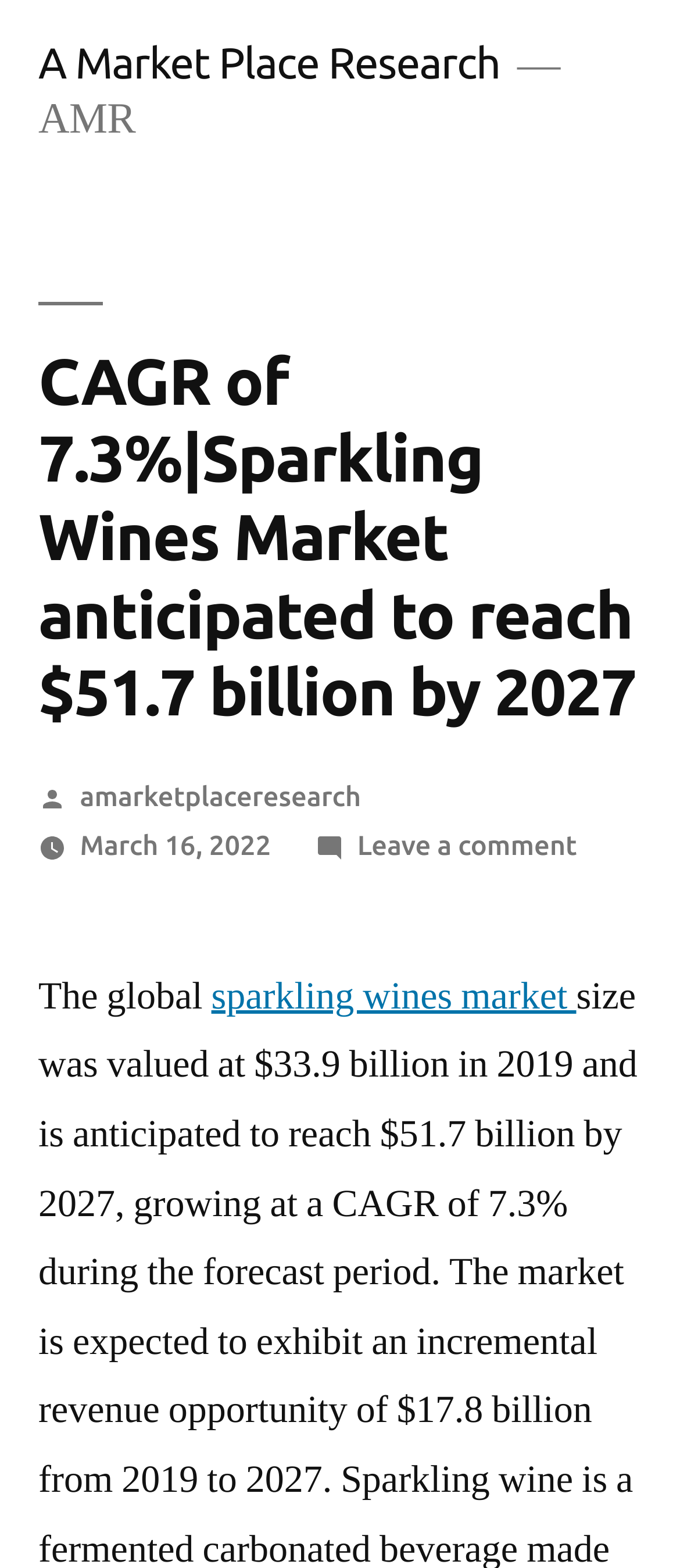Please determine the bounding box coordinates for the element with the description: "Main menu".

None